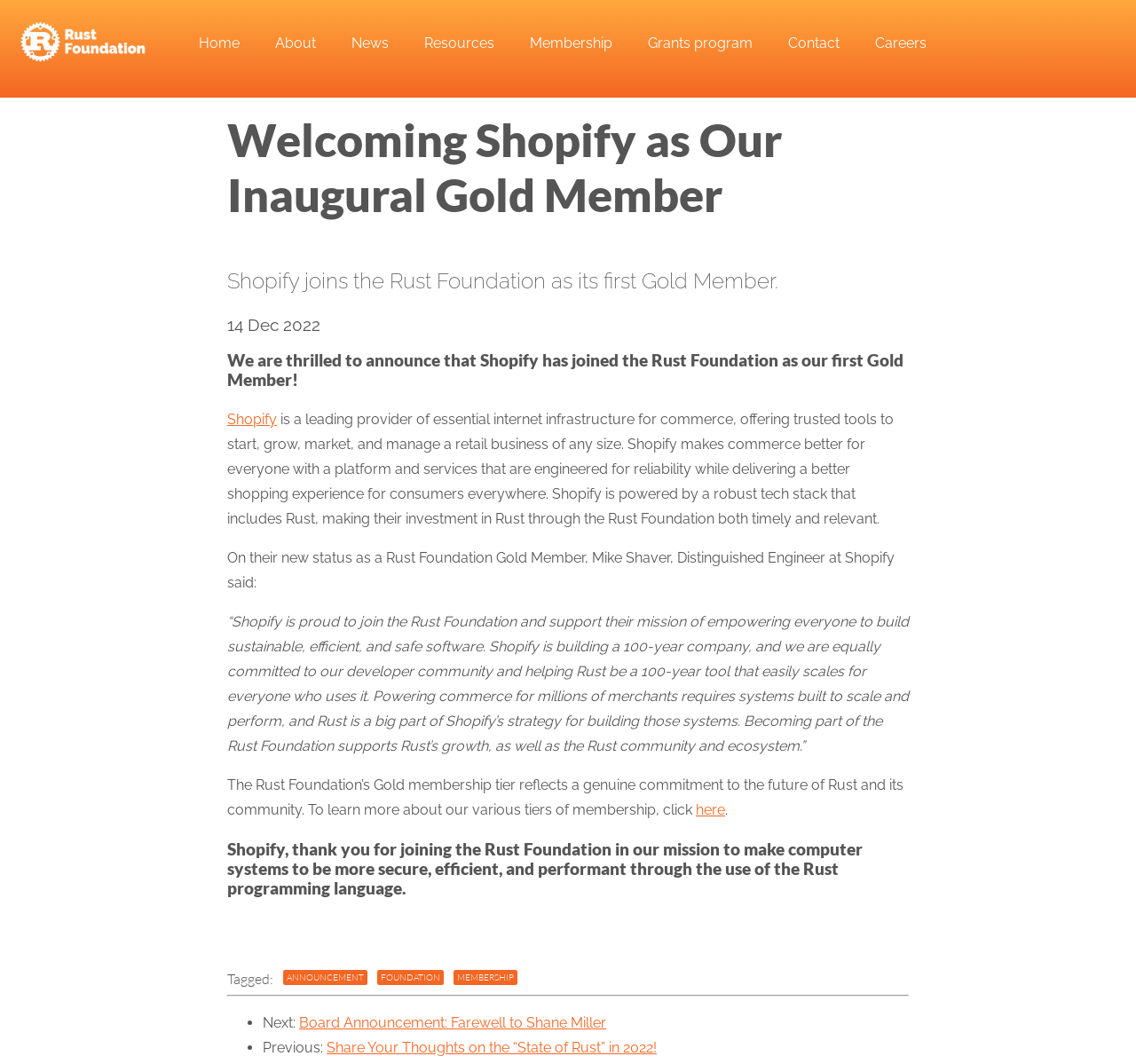Explain the contents of the webpage comprehensively.

The webpage is about the Rust Foundation, with a focus on Shopify joining as its first Gold Member. At the top left, there is a Rust logo, and next to it, a navigation menu with links to "Home", "About", "News", "Resources", "Membership", "Grants program", "Contact", and "Careers". 

Below the navigation menu, there is a heading that reads "Welcoming Shopify as Our Inaugural Gold Member" and a subheading that says "Shopify joins the Rust Foundation as its first Gold Member." The date "14 Dec 2022" is displayed below the subheading.

The main content of the page is divided into sections. The first section announces Shopify's membership and provides a brief description of the company. There is a quote from Mike Shaver, a Distinguished Engineer at Shopify, expressing the company's commitment to the Rust Foundation and the Rust community.

The next section explains the significance of Shopify's Gold membership and provides a link to learn more about the different tiers of membership. 

Finally, there is a section thanking Shopify for joining the Rust Foundation, followed by a list of tags, including "ANNOUNCEMENT", "FOUNDATION", and "MEMBERSHIP". Below the tags, there is a horizontal separator, and then a list of links to previous and next articles, including "Board Announcement: Farewell to Shane Miller" and "Share Your Thoughts on the “State of Rust” in 2022!".